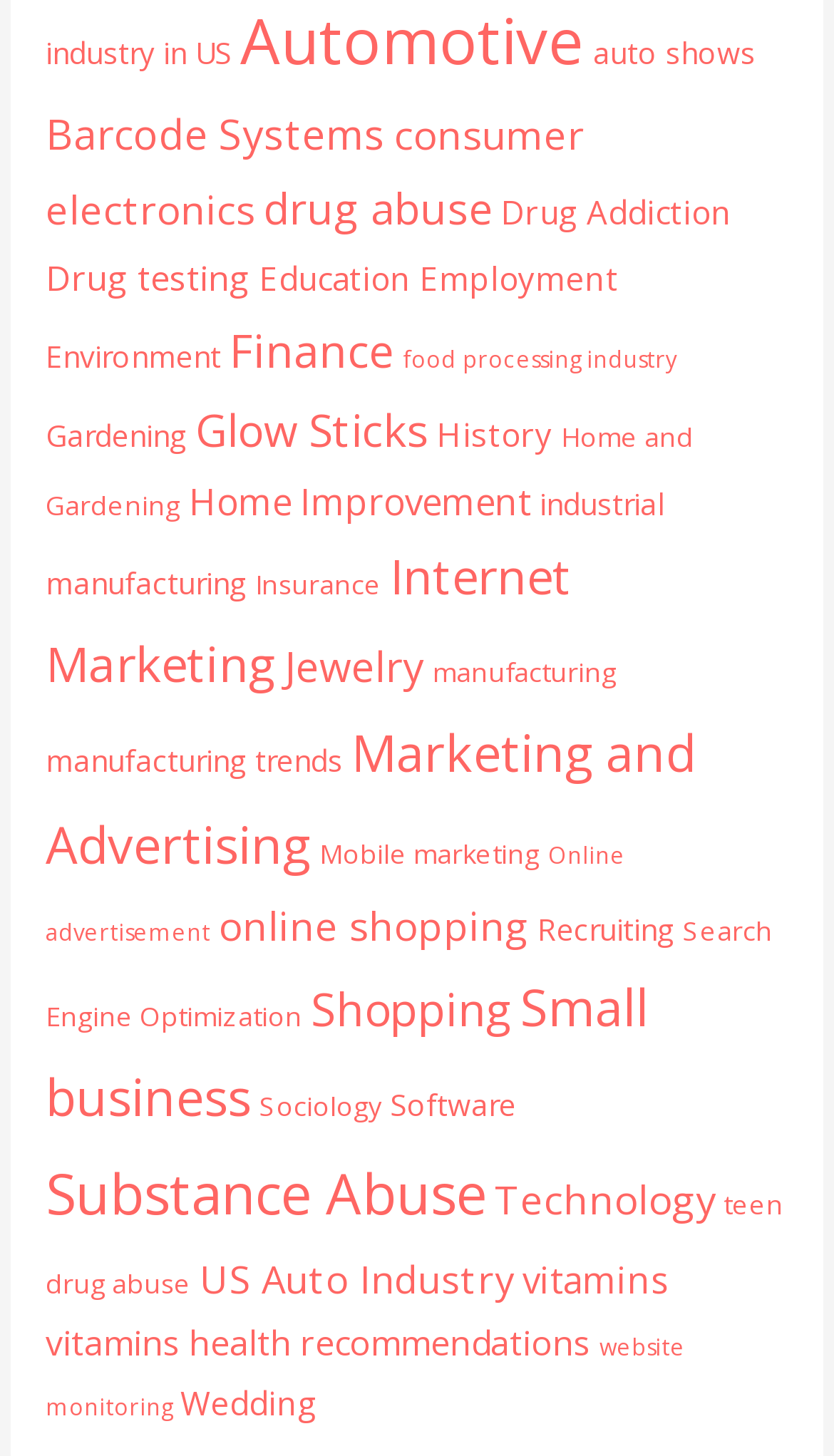Look at the image and give a detailed response to the following question: Is there a category related to education?

I searched the list of links and found a category called 'Education' with 6 items, indicating that there is a category related to education on this webpage.